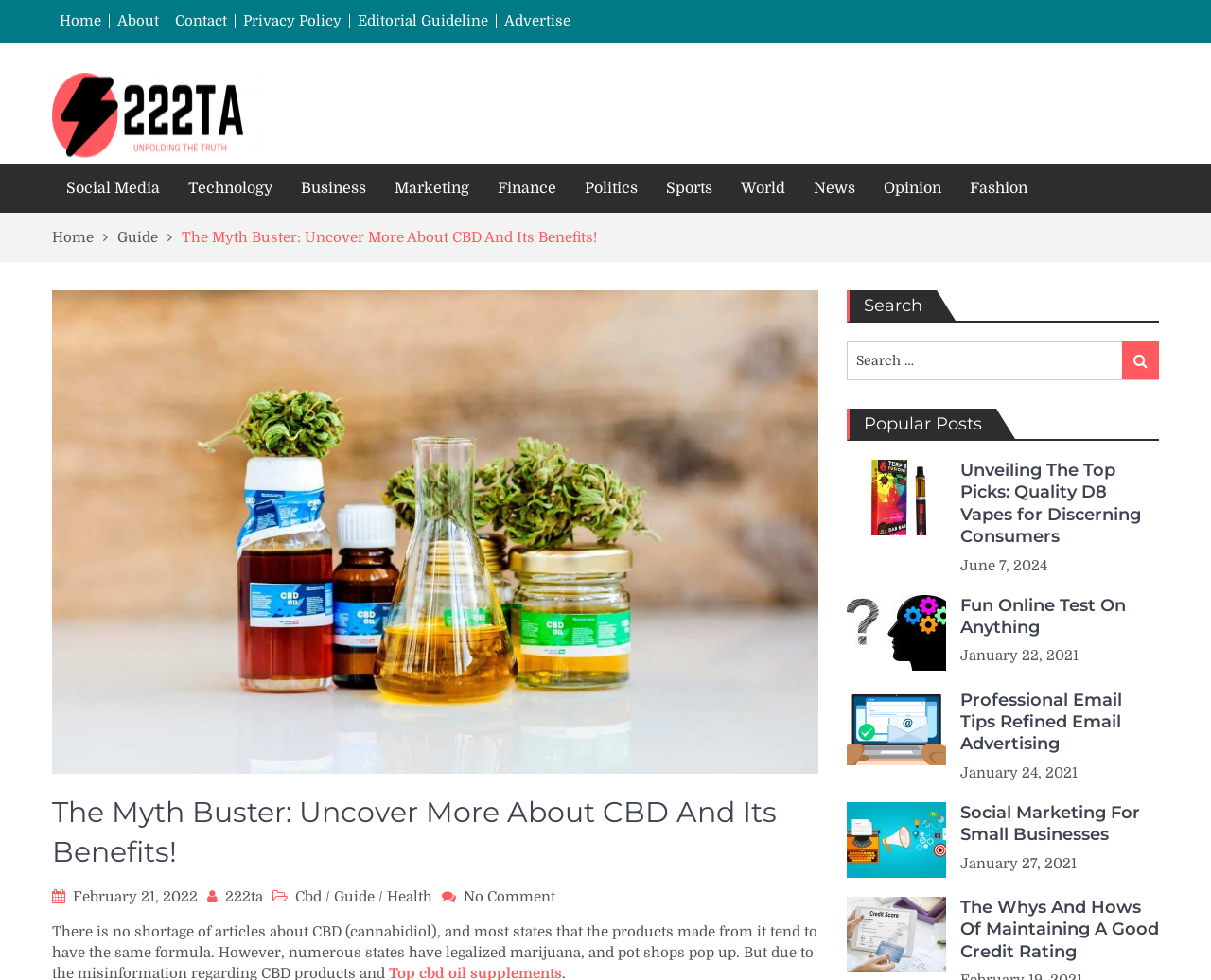Please identify the bounding box coordinates for the region that you need to click to follow this instruction: "Search for something".

[0.699, 0.348, 0.957, 0.388]